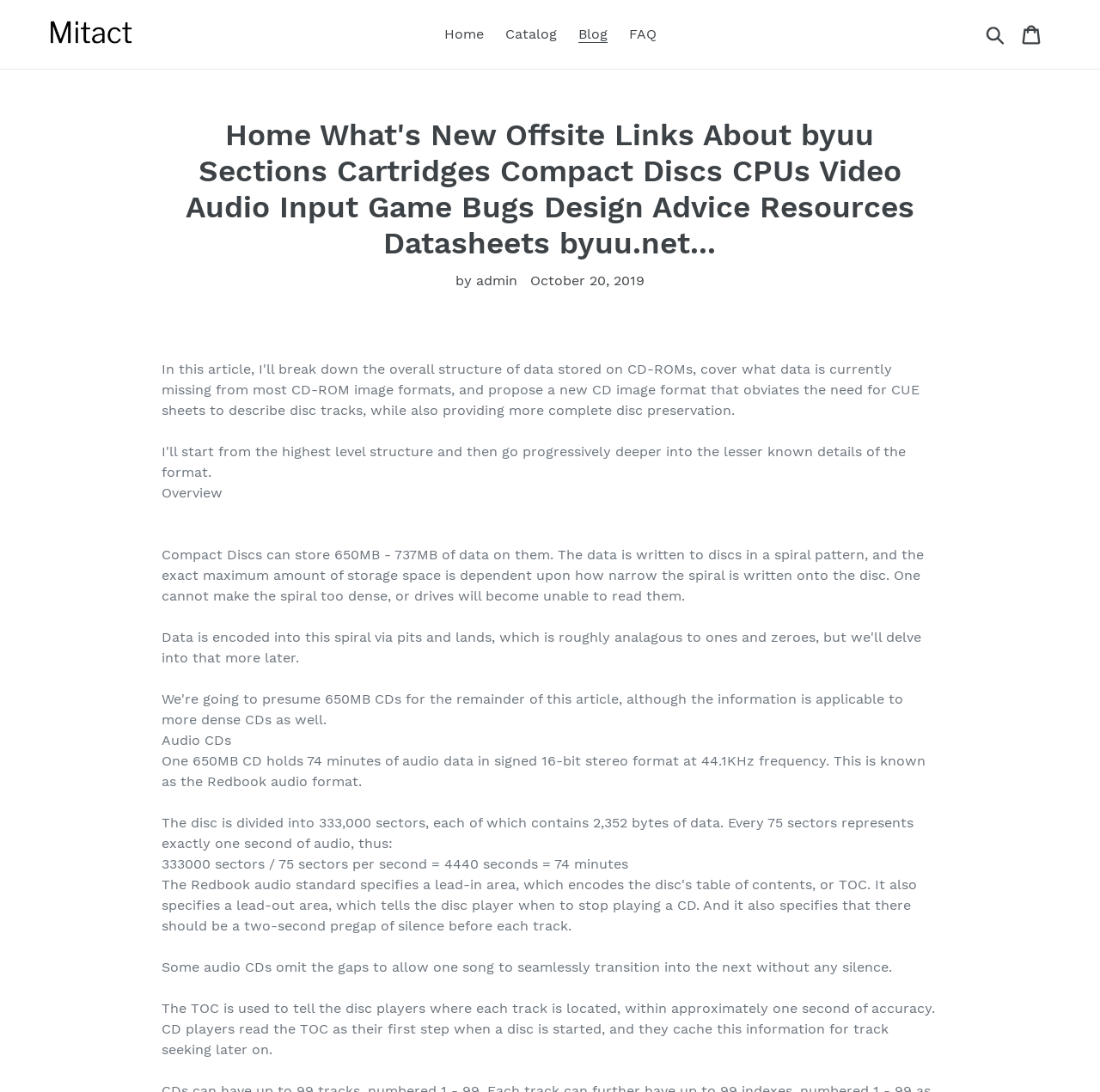Look at the image and answer the question in detail:
How many sectors are on a CD?

The webpage explains that the disc is divided into 333,000 sectors, each of which contains 2,352 bytes of data, and every 75 sectors represents exactly one second of audio.